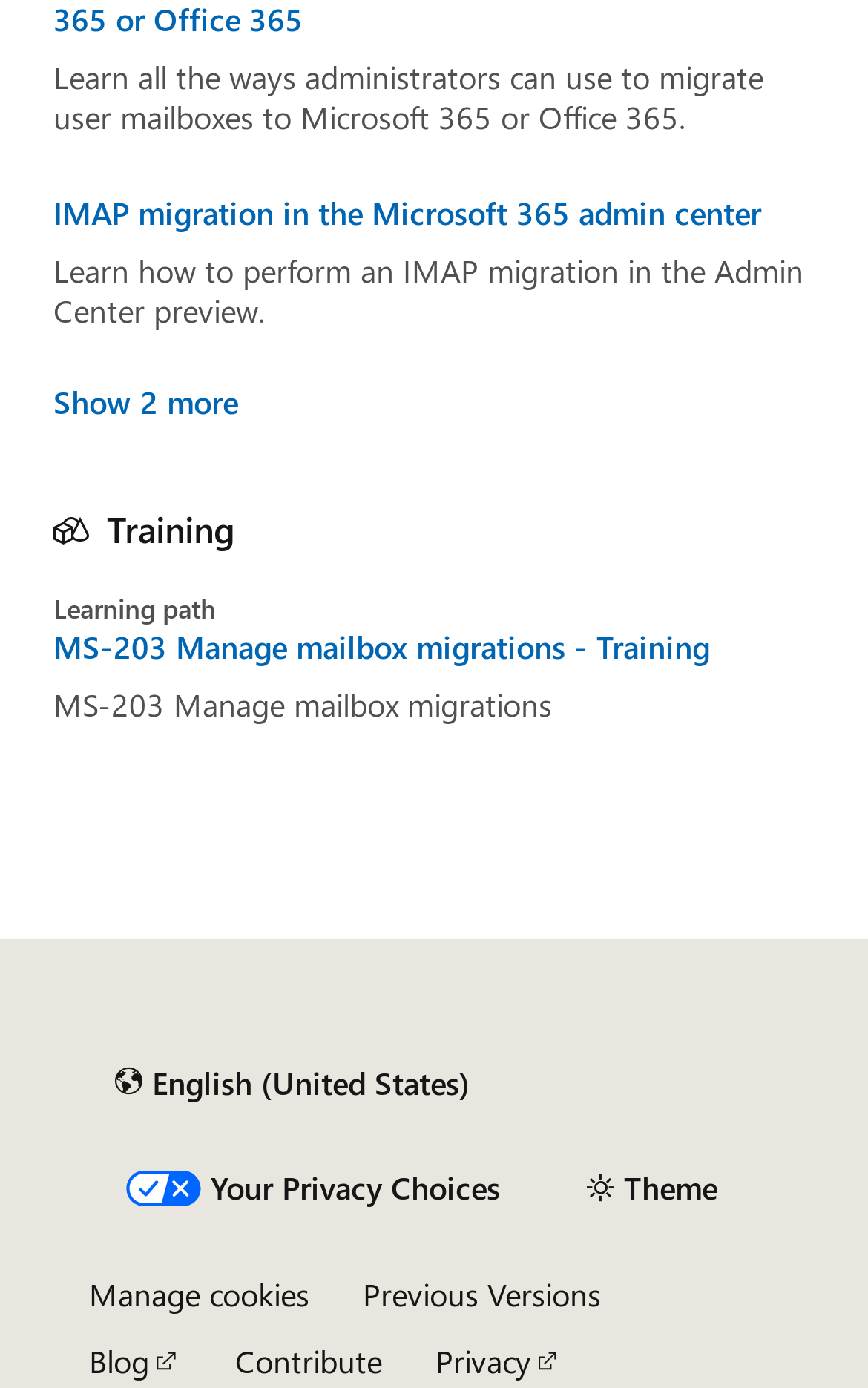Based on the visual content of the image, answer the question thoroughly: What is the topic of the article?

The topic of the article can be determined by reading the static text at the top of the page, which says 'Learn all the ways administrators can use to migrate user mailboxes to Microsoft 365 or Office 365.' This indicates that the article is about mailbox migrations.